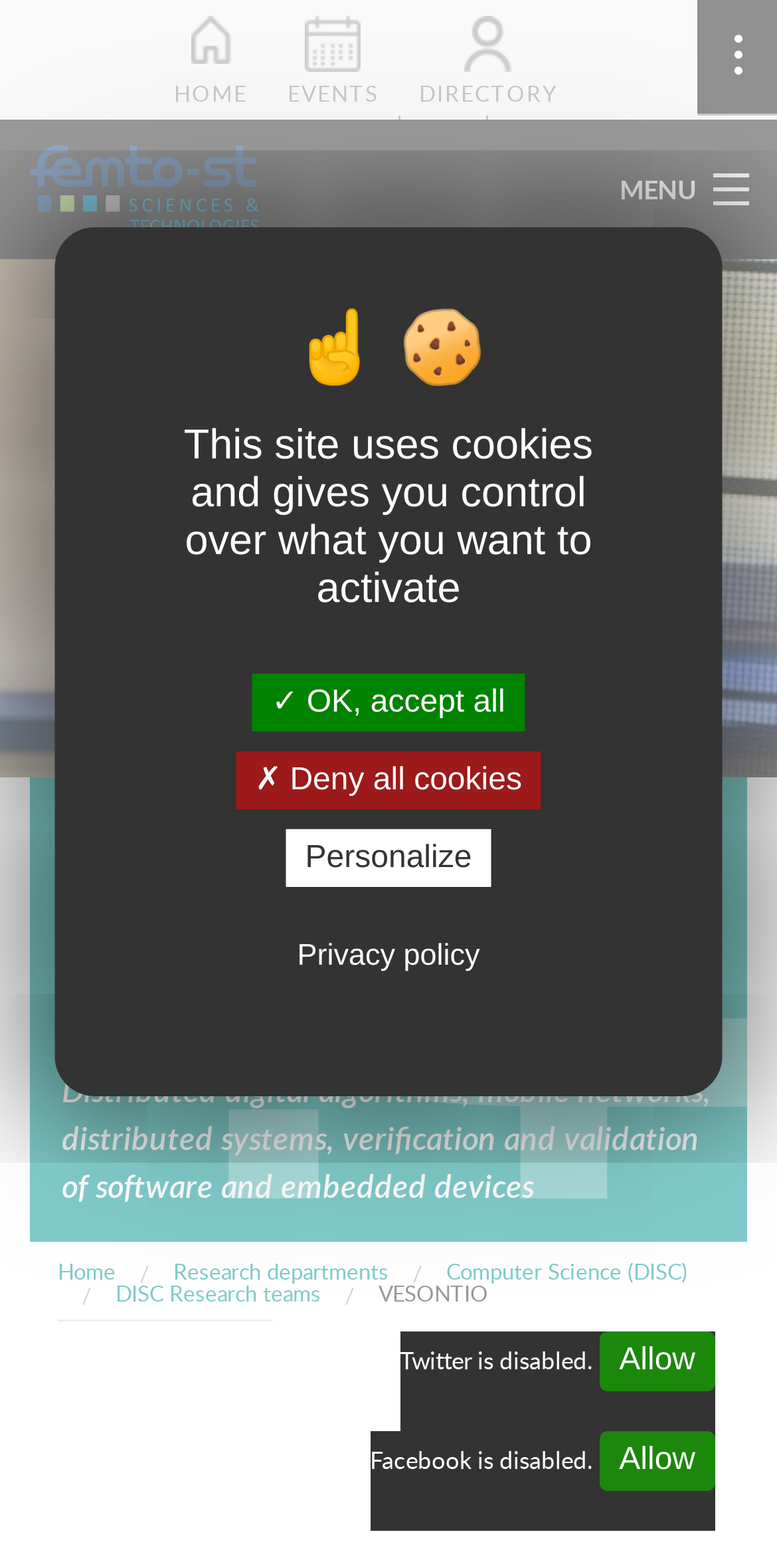Please answer the following question using a single word or phrase: 
What social media platforms are available?

Facebook, LinkedIn, Youtube, Twitter